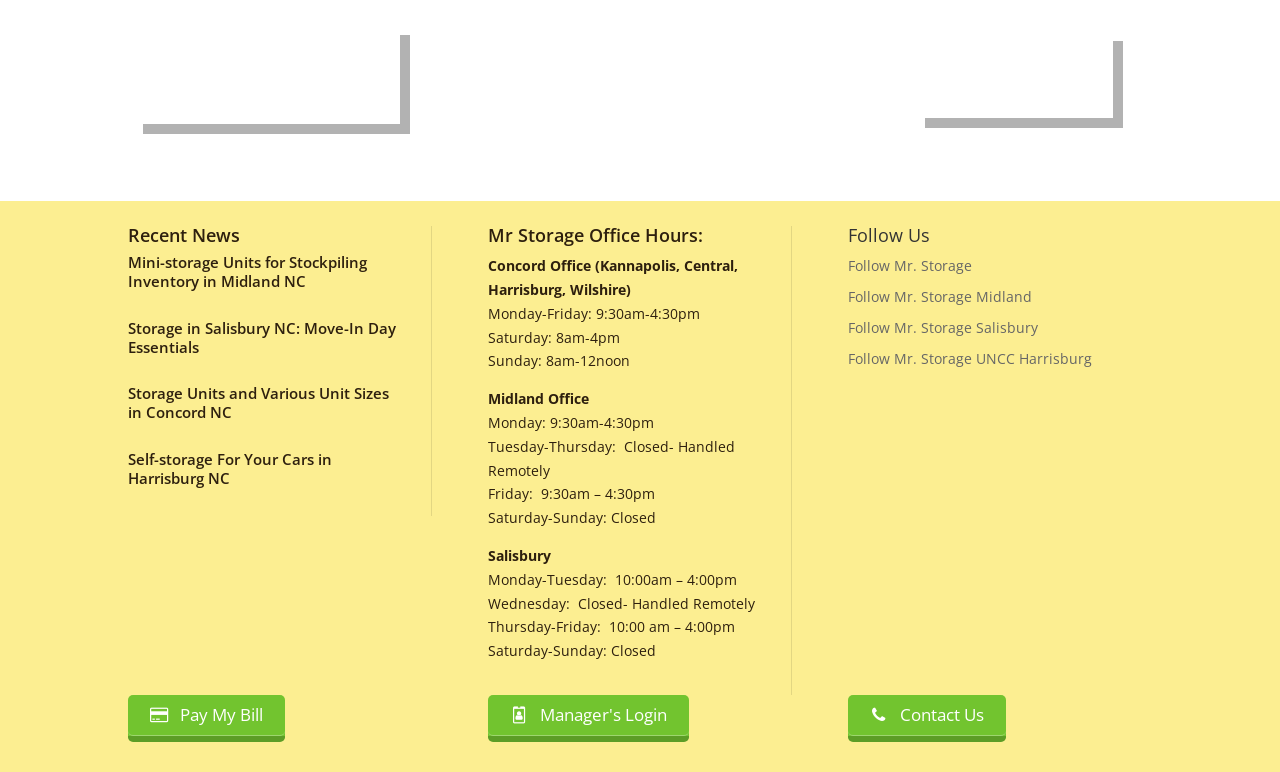Please identify the bounding box coordinates of the area that needs to be clicked to follow this instruction: "Check office hours for Concord location".

[0.381, 0.332, 0.577, 0.387]